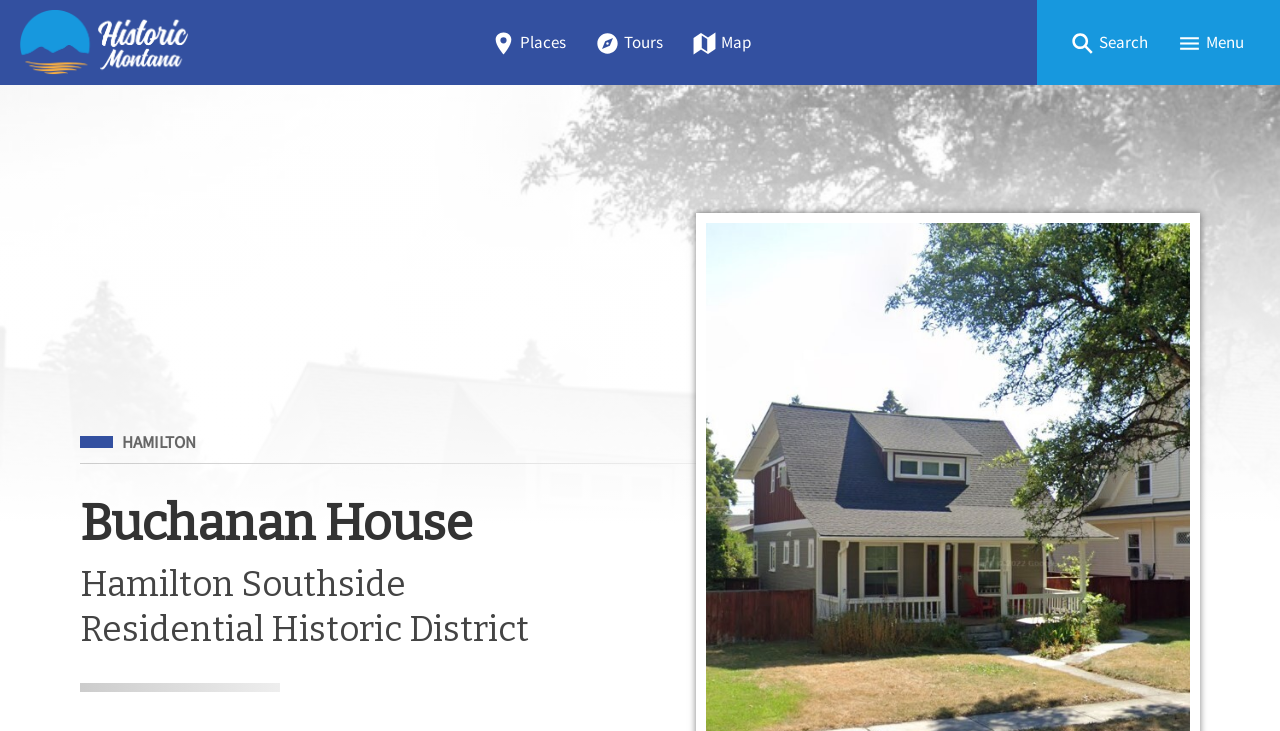Answer with a single word or phrase: 
How many links are in the navigation menu?

4